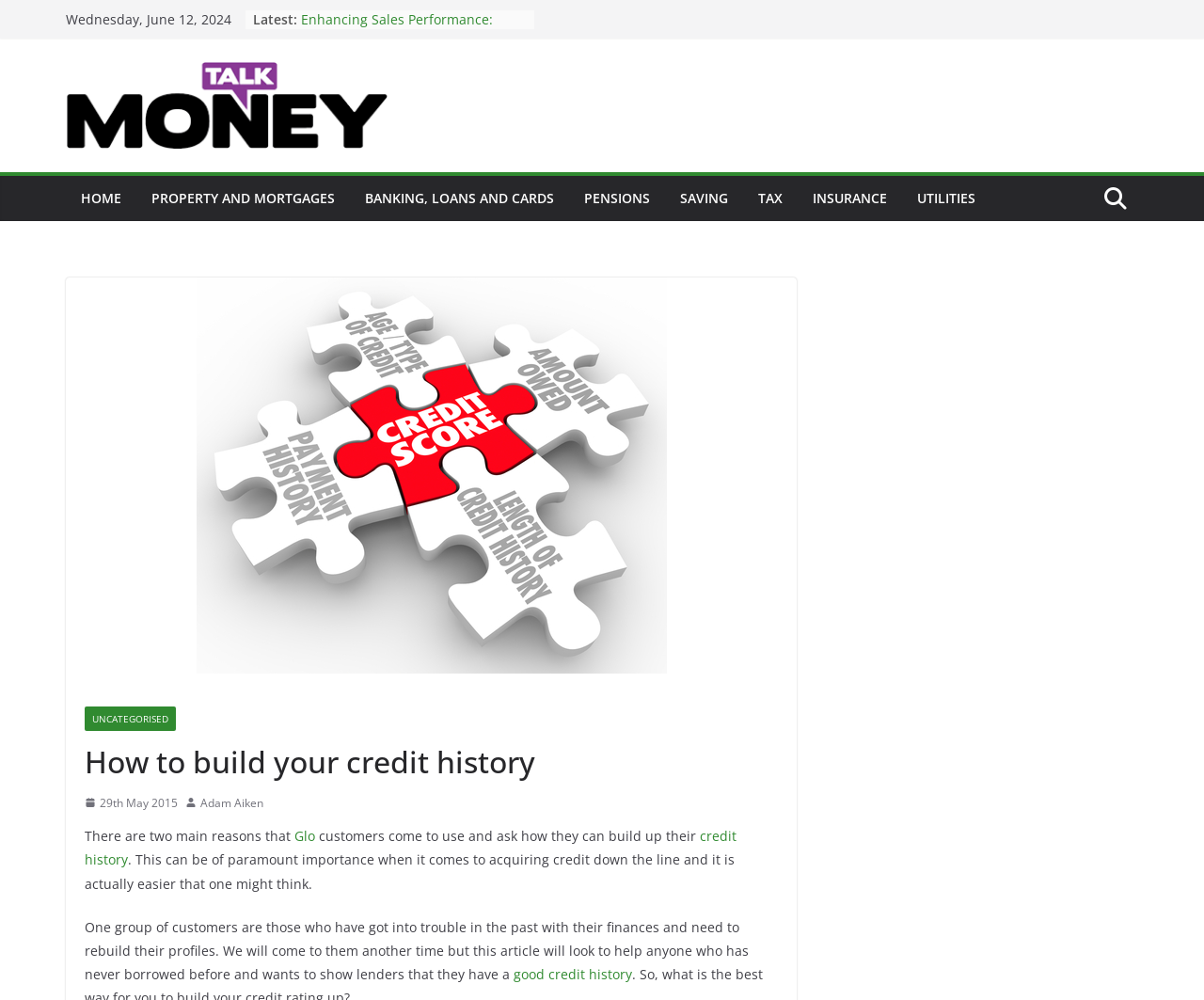Given the element description, predict the bounding box coordinates in the format (top-left x, top-left y, bottom-right x, bottom-right y). Make sure all values are between 0 and 1. Here is the element description: back to OBAMAWARE

None